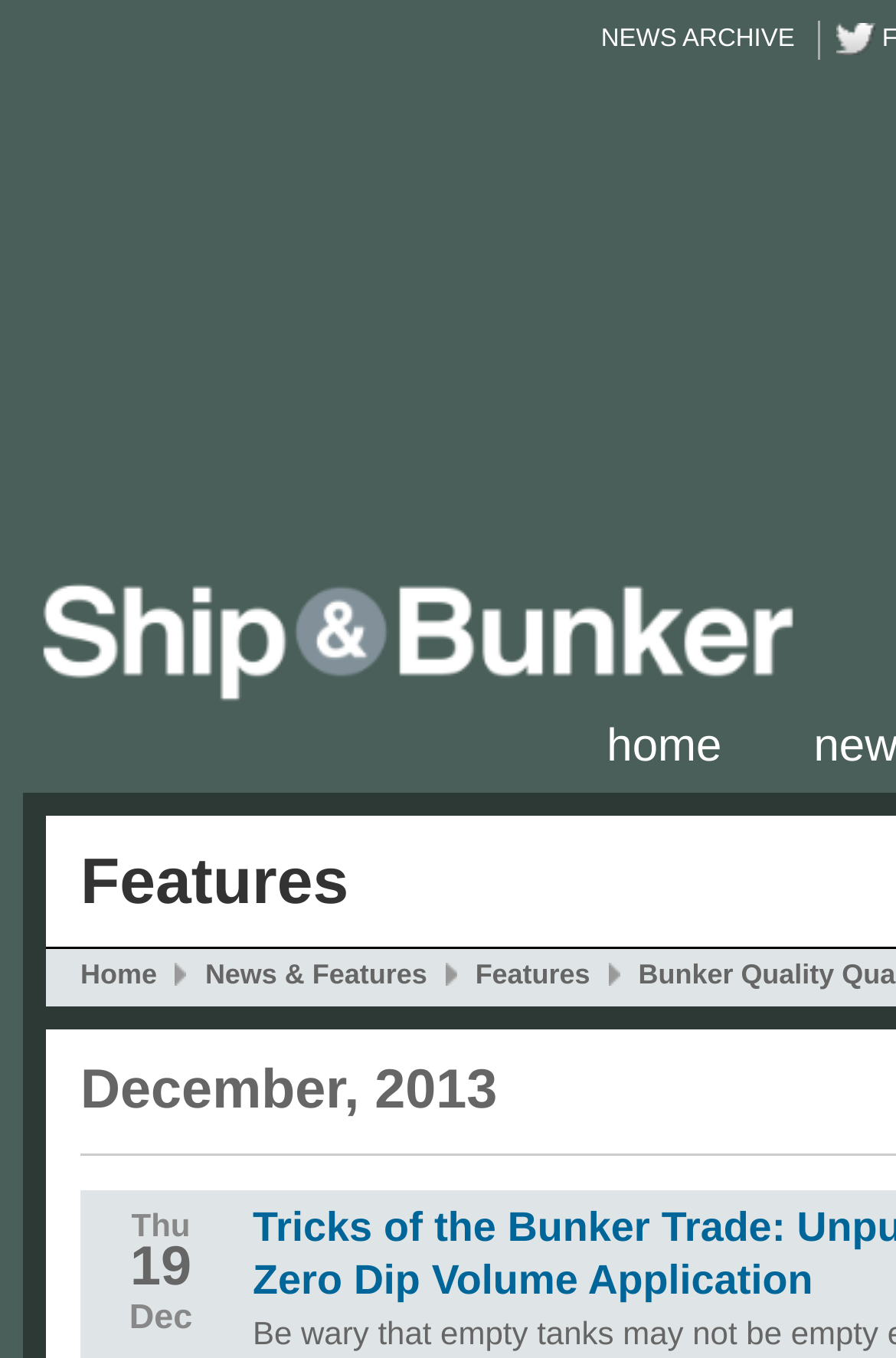Please answer the following question using a single word or phrase: 
How many main navigation links are there?

5